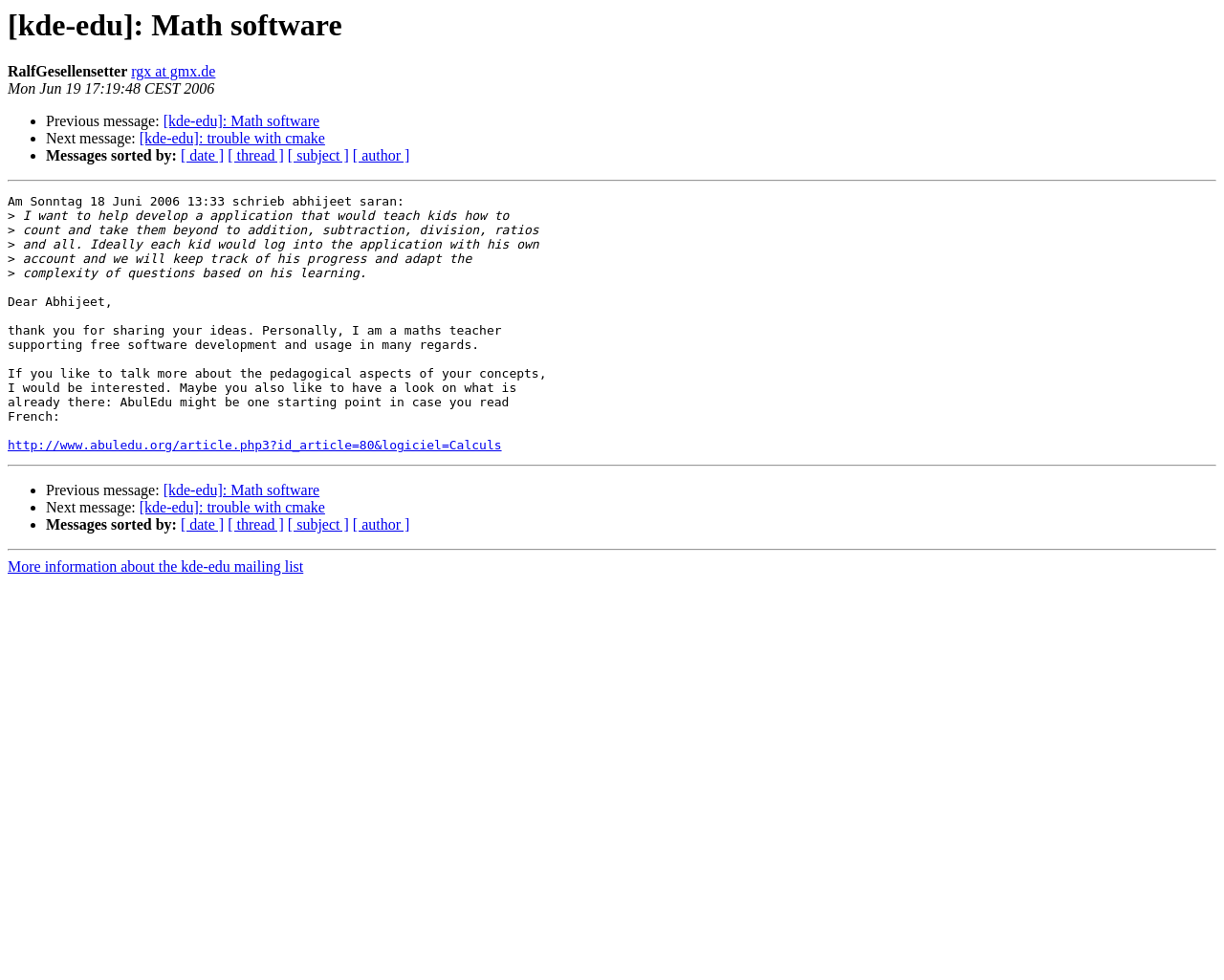Using the description "[kde-edu]: trouble with cmake", predict the bounding box of the relevant HTML element.

[0.114, 0.51, 0.266, 0.526]